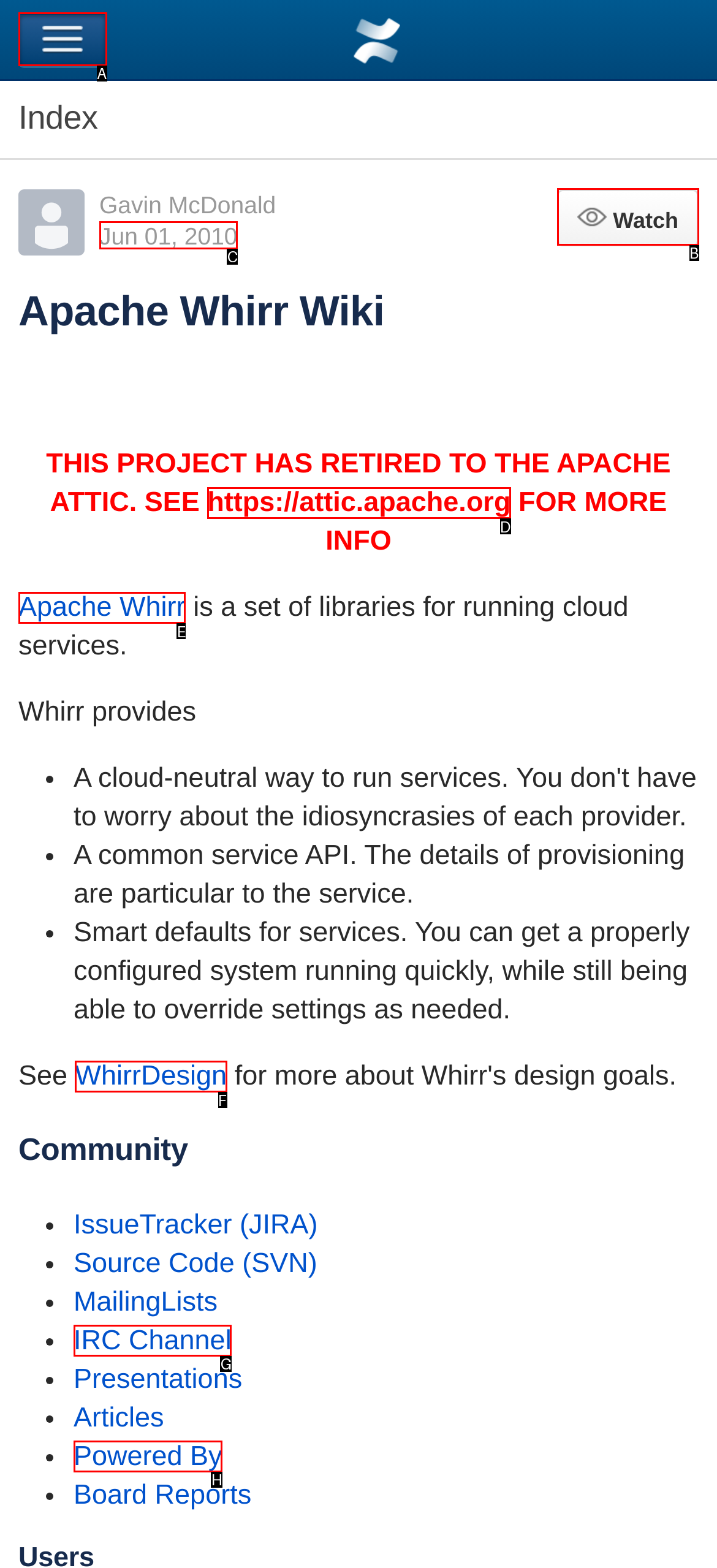Look at the highlighted elements in the screenshot and tell me which letter corresponds to the task: Click Navigation button.

A